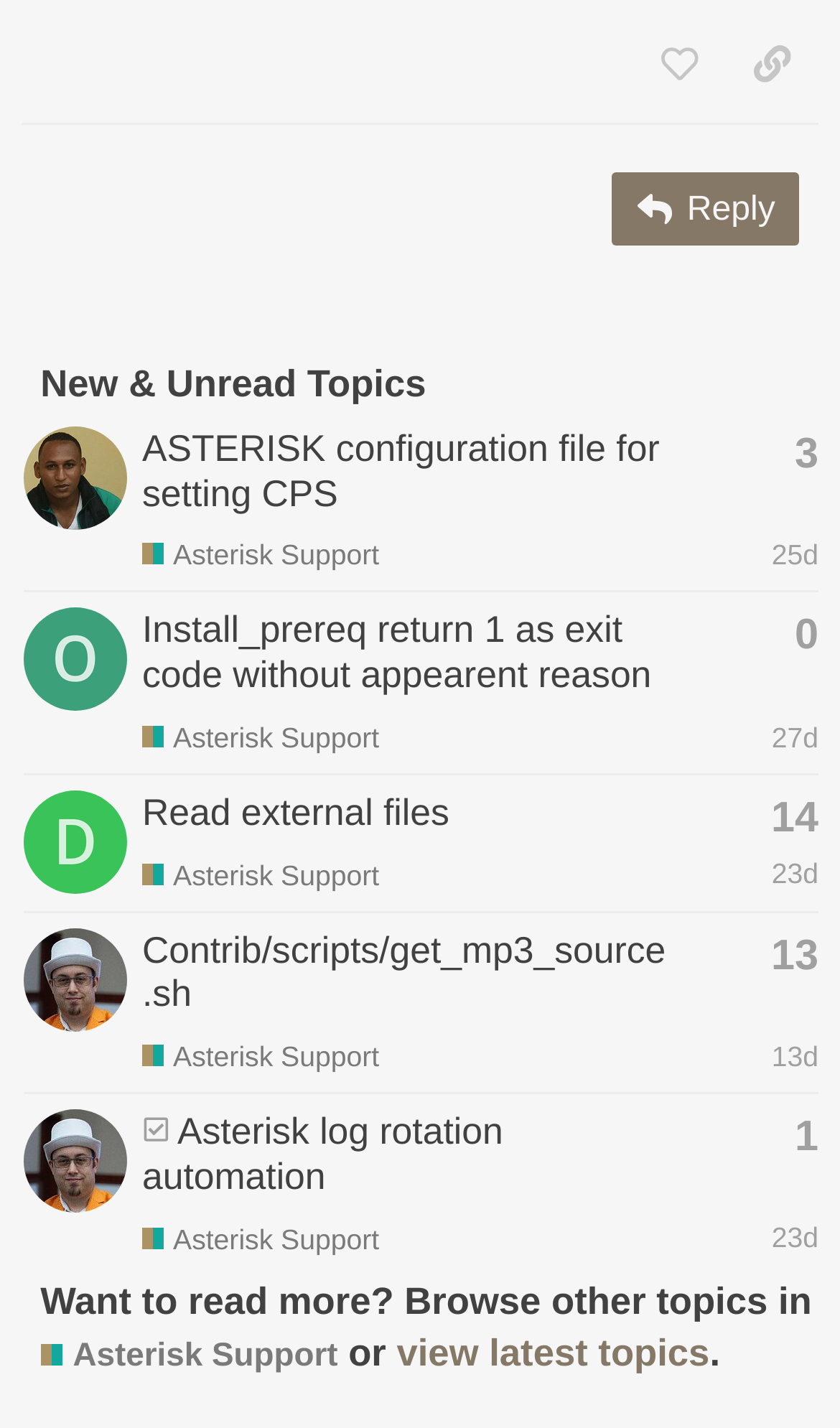Please locate the bounding box coordinates of the element that should be clicked to achieve the given instruction: "View latest topics".

[0.472, 0.932, 0.845, 0.963]